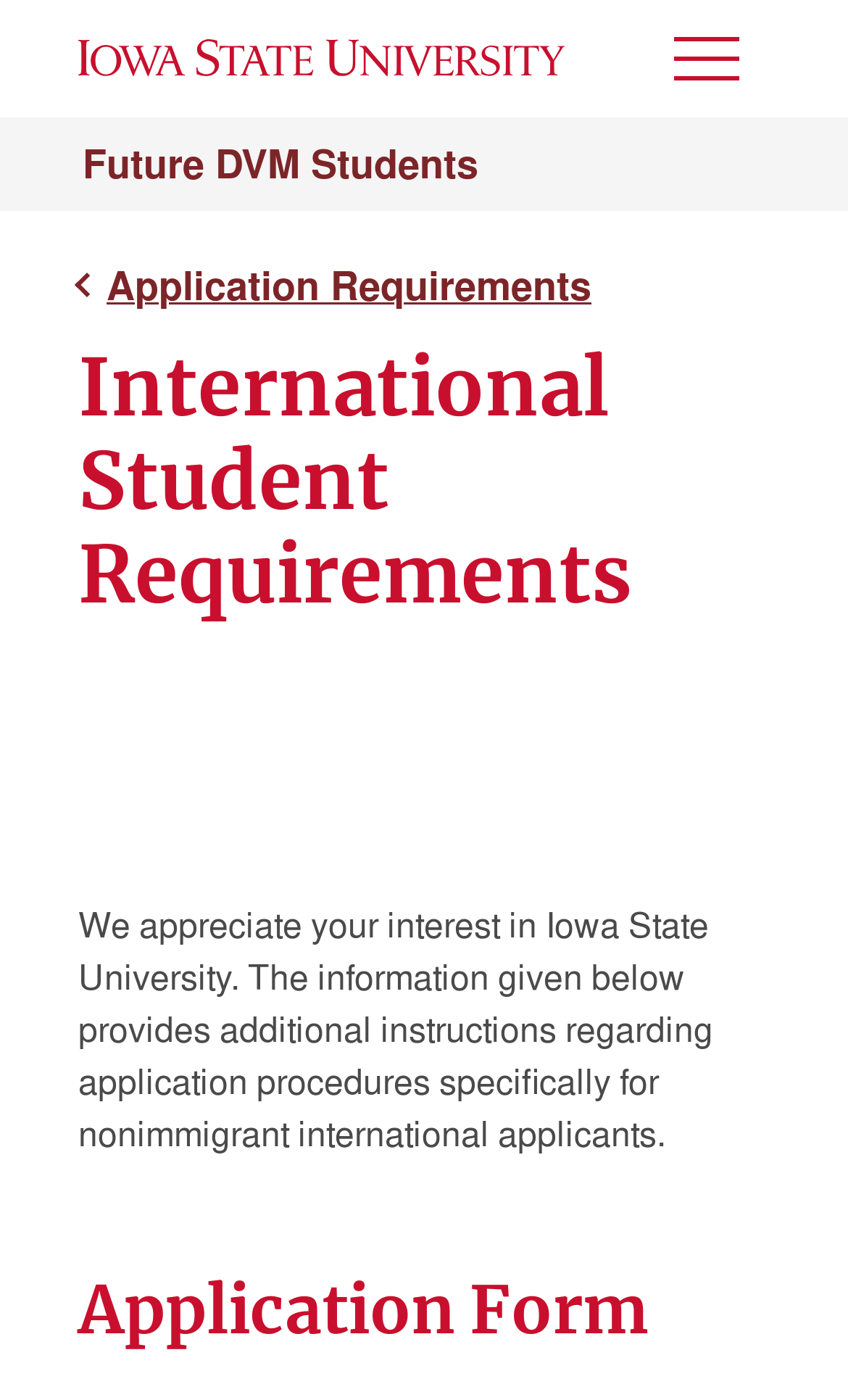Based on the provided description, "College of Veterinary Medicine", find the bounding box of the corresponding UI element in the screenshot.

[0.09, 0.081, 0.759, 0.117]